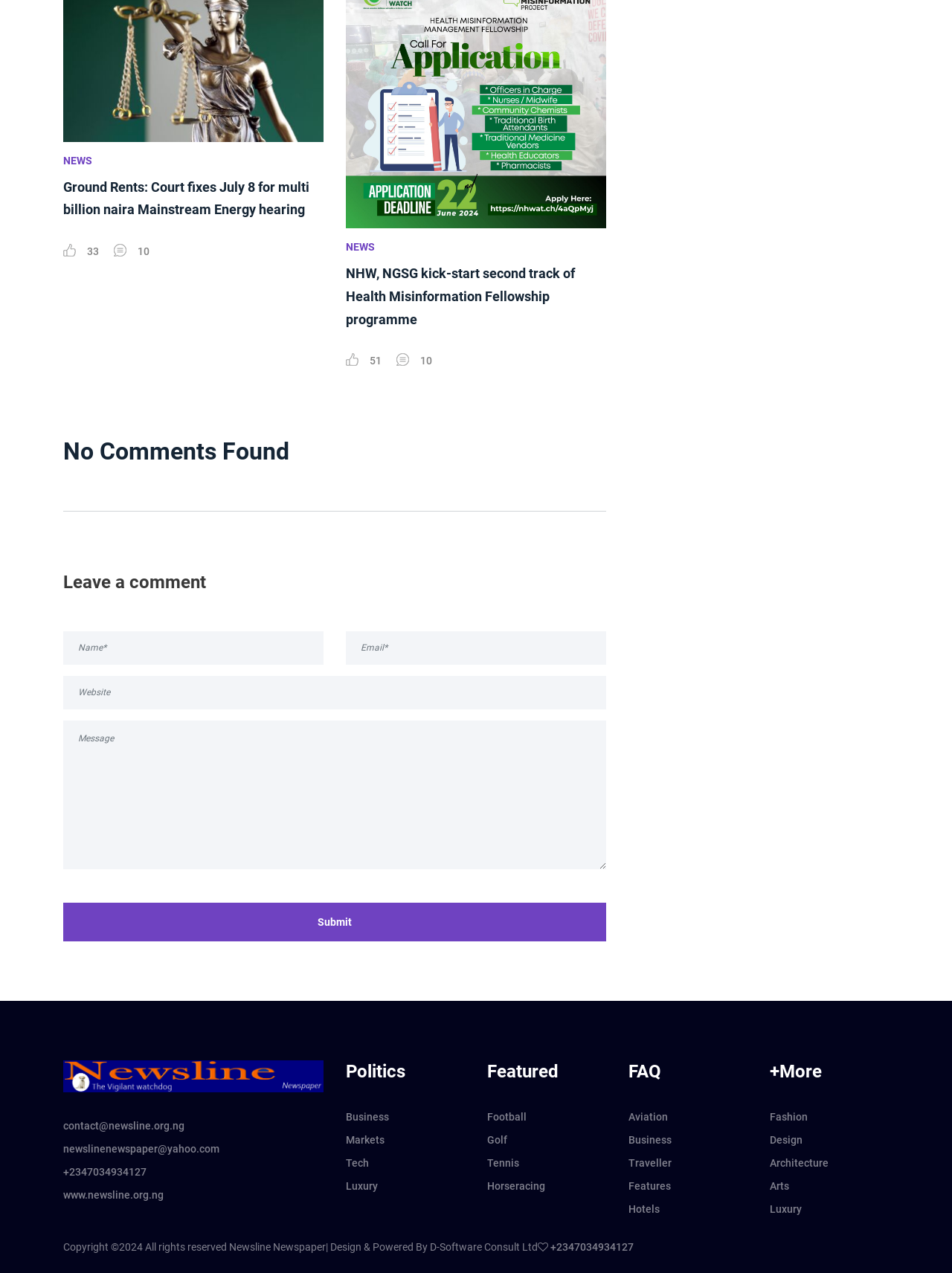Can you show the bounding box coordinates of the region to click on to complete the task described in the instruction: "Jump to navigation"?

None